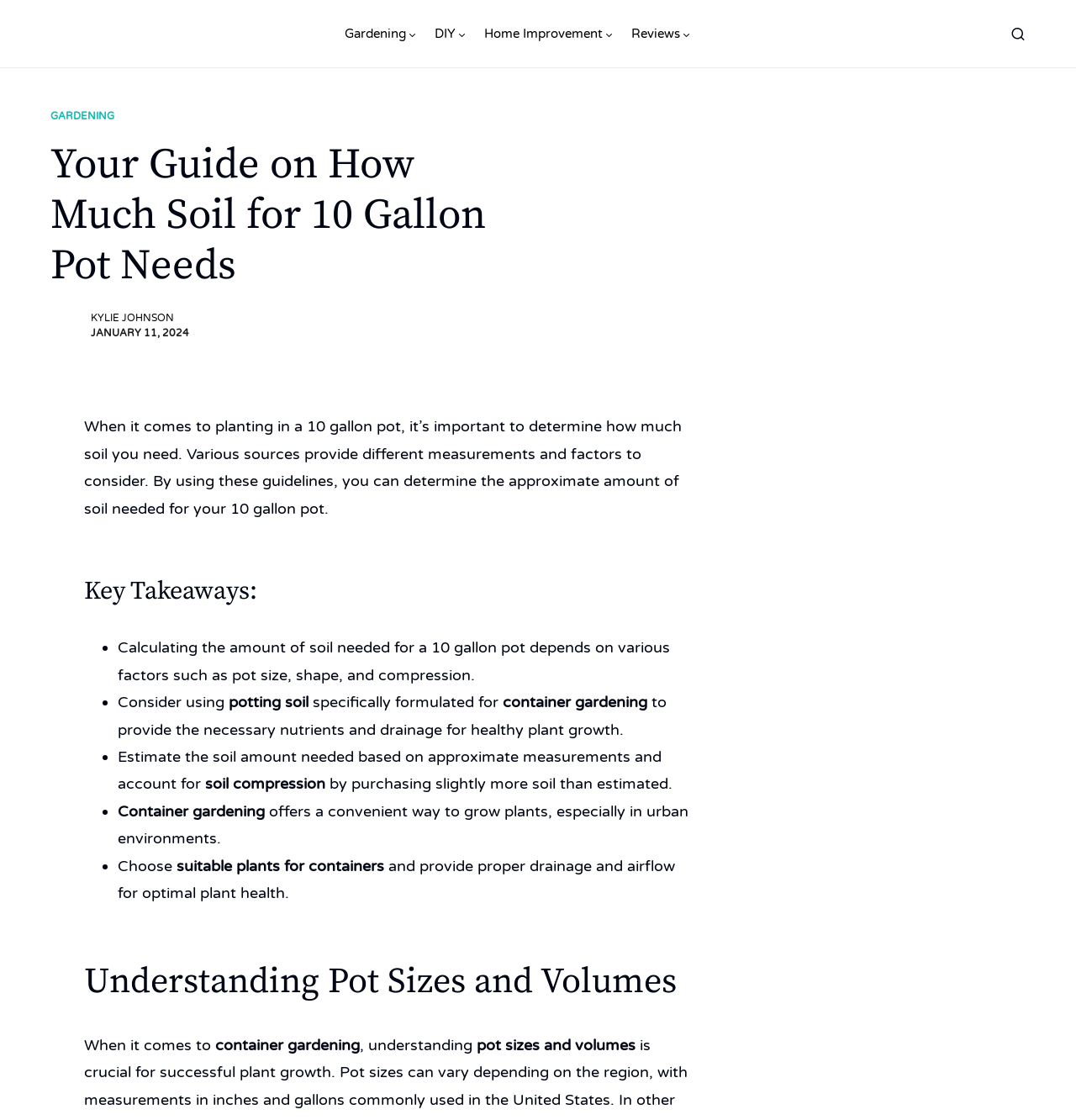Please identify the bounding box coordinates of the element I need to click to follow this instruction: "Click the 'Everything Backyard' link".

[0.047, 0.008, 0.289, 0.053]